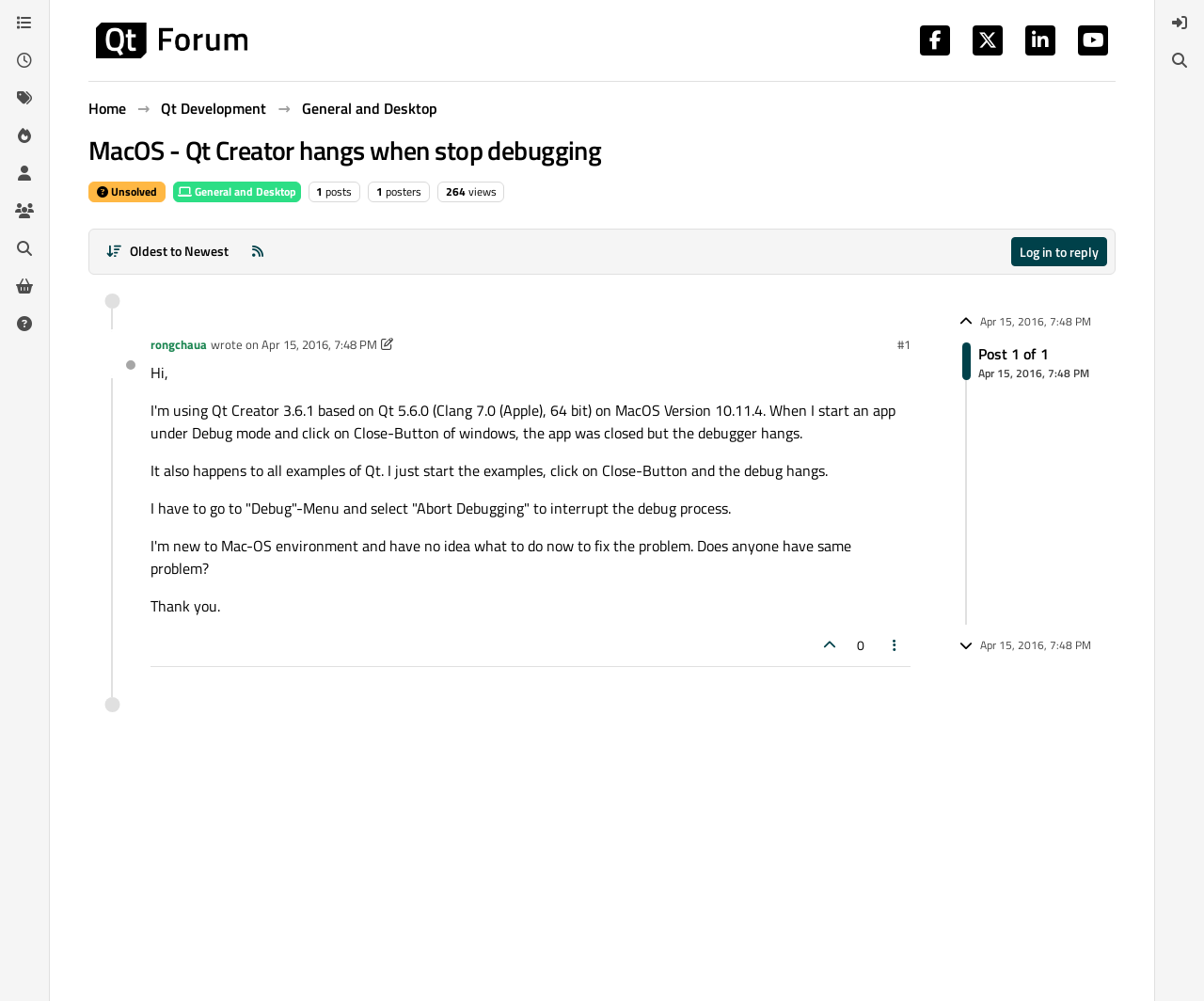Describe the webpage in detail, including text, images, and layout.

This webpage is a forum discussion page on Qt Creator hangs when stopping debugging. At the top, there are several links to different categories, including "Categories", "Recent", "Tags", "Popular", "Users", "Groups", and "Search". Below these links, there is a brand logo image on the left and several icons on the right, including a home icon, a Qt Development link, and a General and Desktop link.

The main content of the page is a discussion thread with a heading "MacOS - Qt Creator hangs when stop debugging". The thread has an unsolved status and shows the number of posts, posters, views, and a post sort option. The discussion starts with a post from user "rongchaua" who wrote about an issue with Qt Creator hanging when stopping debugging. The post includes the user's avatar image and a timestamp of when the post was written and edited.

Below the initial post, there are several links and buttons, including a link to the user's profile, a link to reply to the post, and a post tools button with a popup menu. There is also a button to sort posts by oldest to newest. The page also shows the number of posts in the thread, which is one in this case.

On the right side of the page, there is a menu with a login option. At the bottom of the page, there is a paragraph with a timestamp.